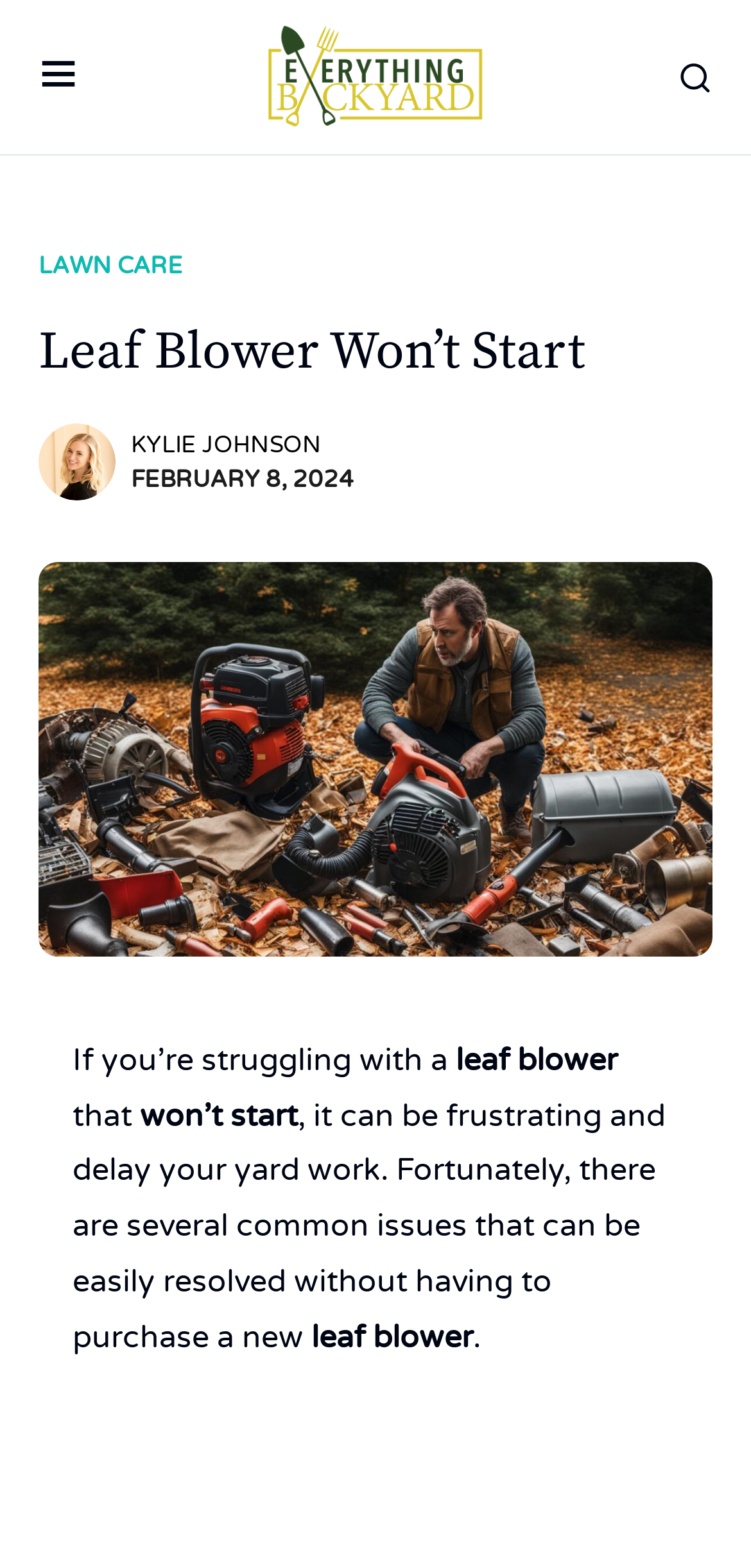Bounding box coordinates are to be given in the format (top-left x, top-left y, bottom-right x, bottom-right y). All values must be floating point numbers between 0 and 1. Provide the bounding box coordinate for the UI element described as: parent_node: KYLIE JOHNSON

[0.051, 0.27, 0.154, 0.319]